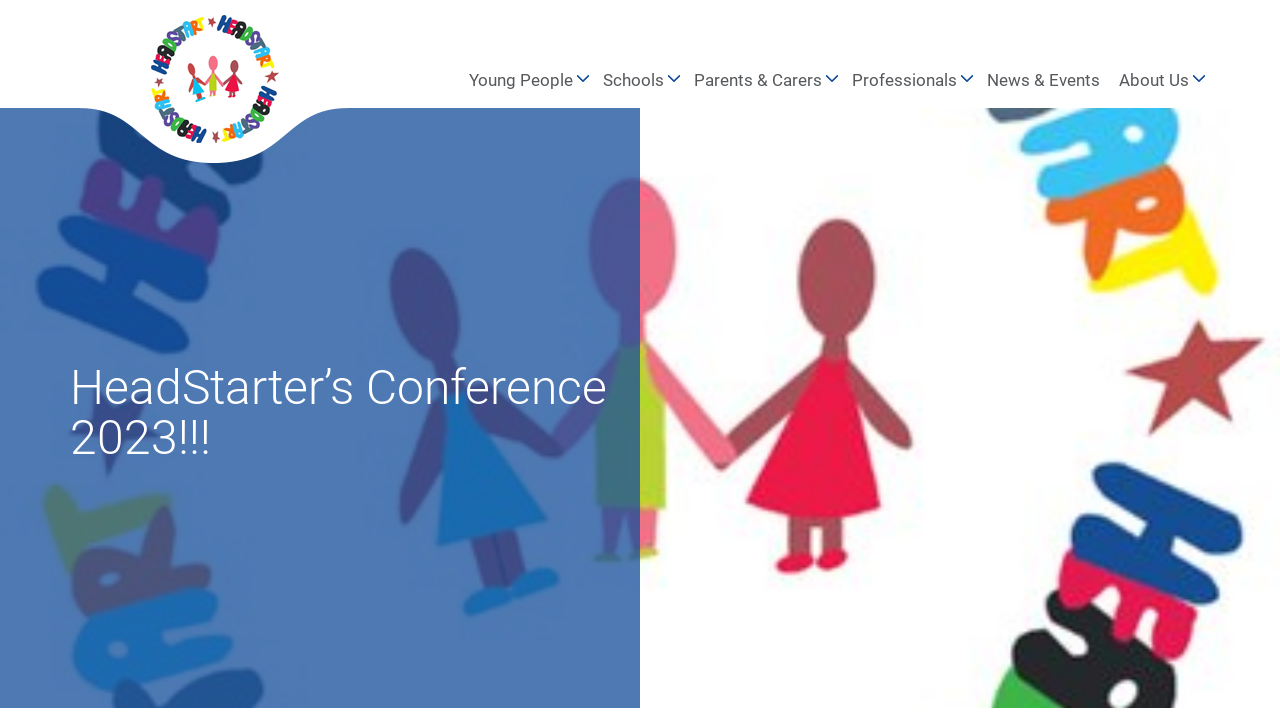What is the theme of the conference?
Please answer the question as detailed as possible.

I determined the answer by looking at the heading element with the text 'HeadStarter’s Conference 2023!!!' which is located in the middle of the webpage, indicating that it is the theme of the conference.